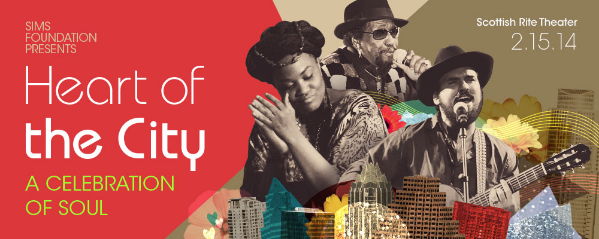Explain the image in a detailed and thorough manner.

Join us for an unforgettable evening at the "Heart of the City: A Celebration of Soul," hosted by the SIMS Foundation. This vibrant event, set against a backdrop of artistic flair, showcases the rich musical heritage of soul. Featuring celebrated artists and musicians, including a diverse lineup that brings together legends and emerging talents, attendees can expect a night filled with captivating performances and heartfelt moments. 

The visually striking graphic emphasizes the soulful atmosphere of the event, highlighting featured artists and the picturesque Scottish Rite Theater where the celebration takes place. With the date set for February 15, 2014, this charity concert aims to benefit the SIMS Foundation, supporting musicians in need of mental health and addiction recovery services. Experience a night of great music, community spirit, and support for a worthy cause.